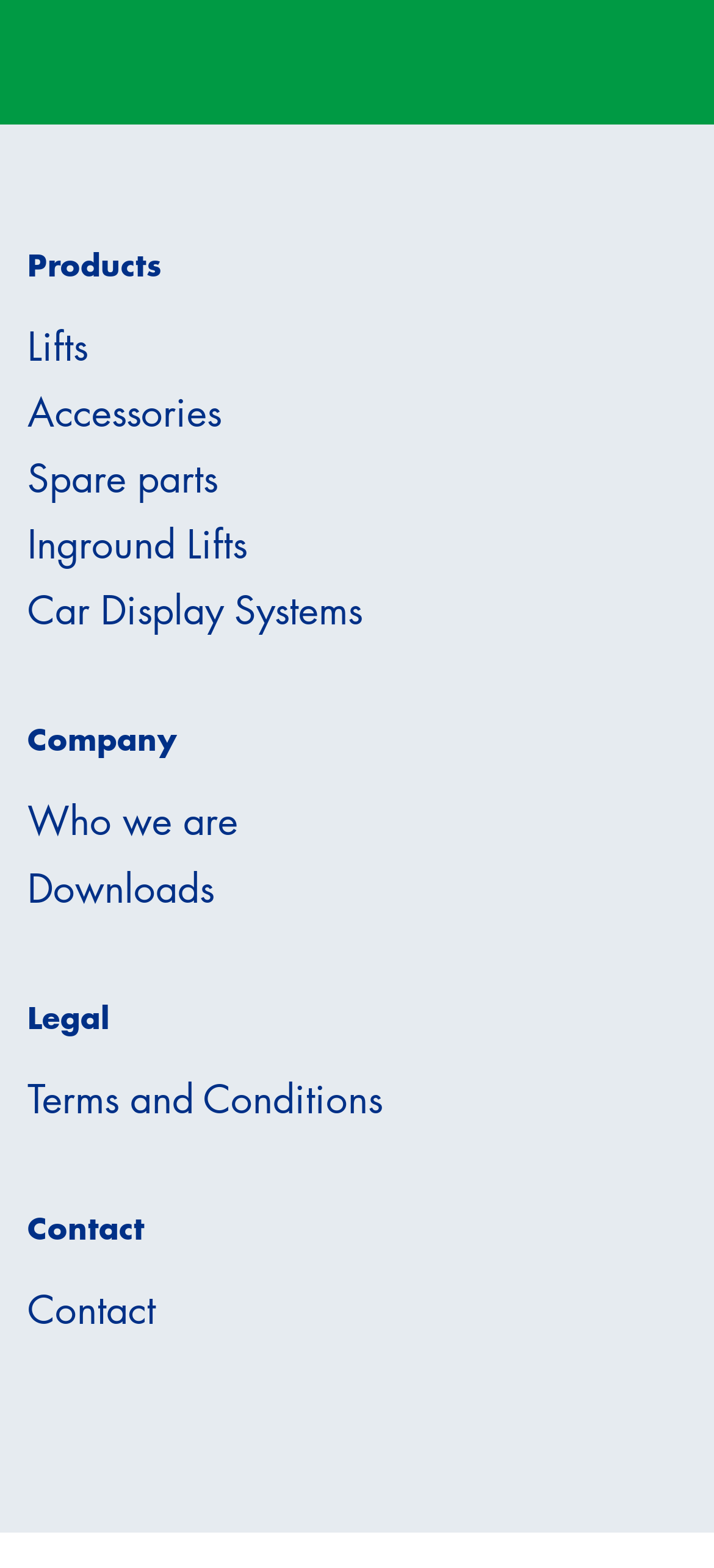Could you provide the bounding box coordinates for the portion of the screen to click to complete this instruction: "Click on Lifts"?

[0.038, 0.204, 0.123, 0.237]